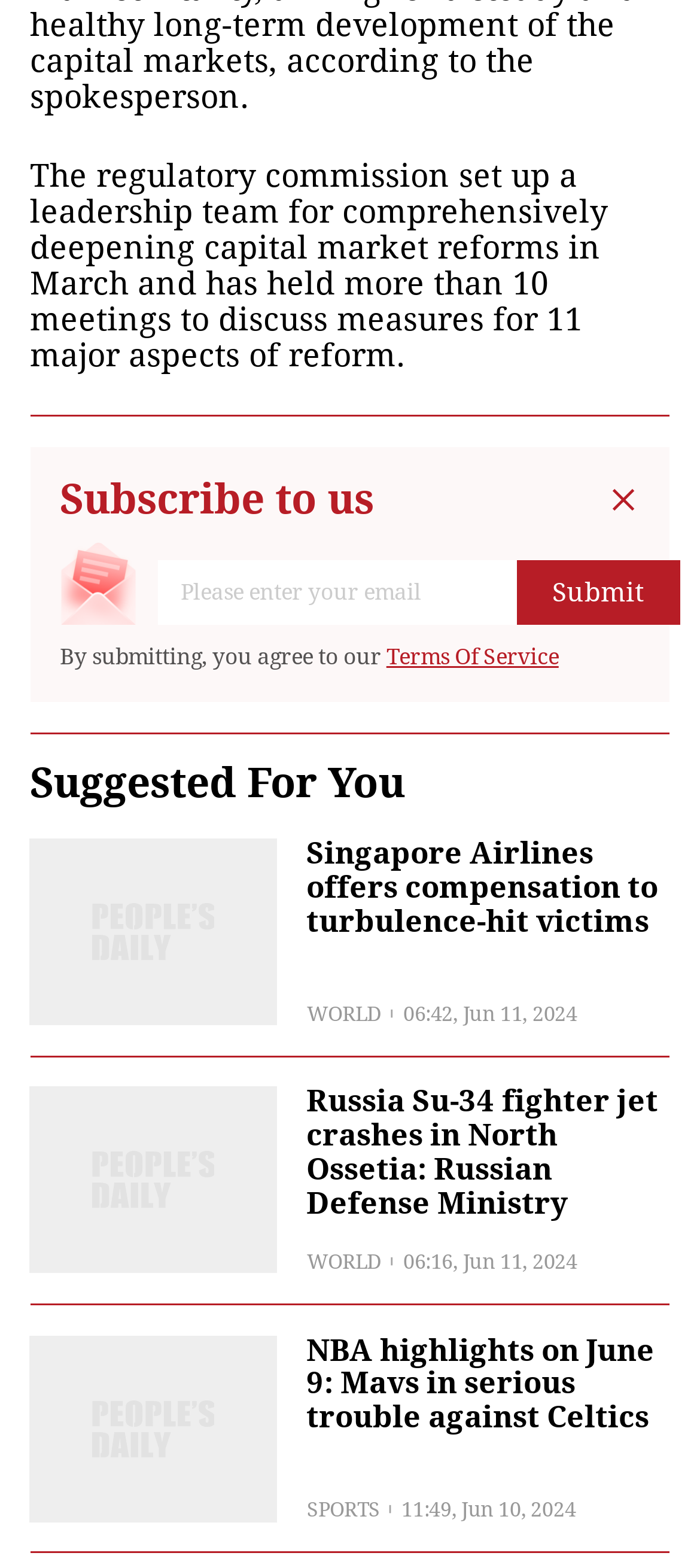Provide your answer to the question using just one word or phrase: What is the title of the section below the 'Subscribe to us' section?

Suggested For You